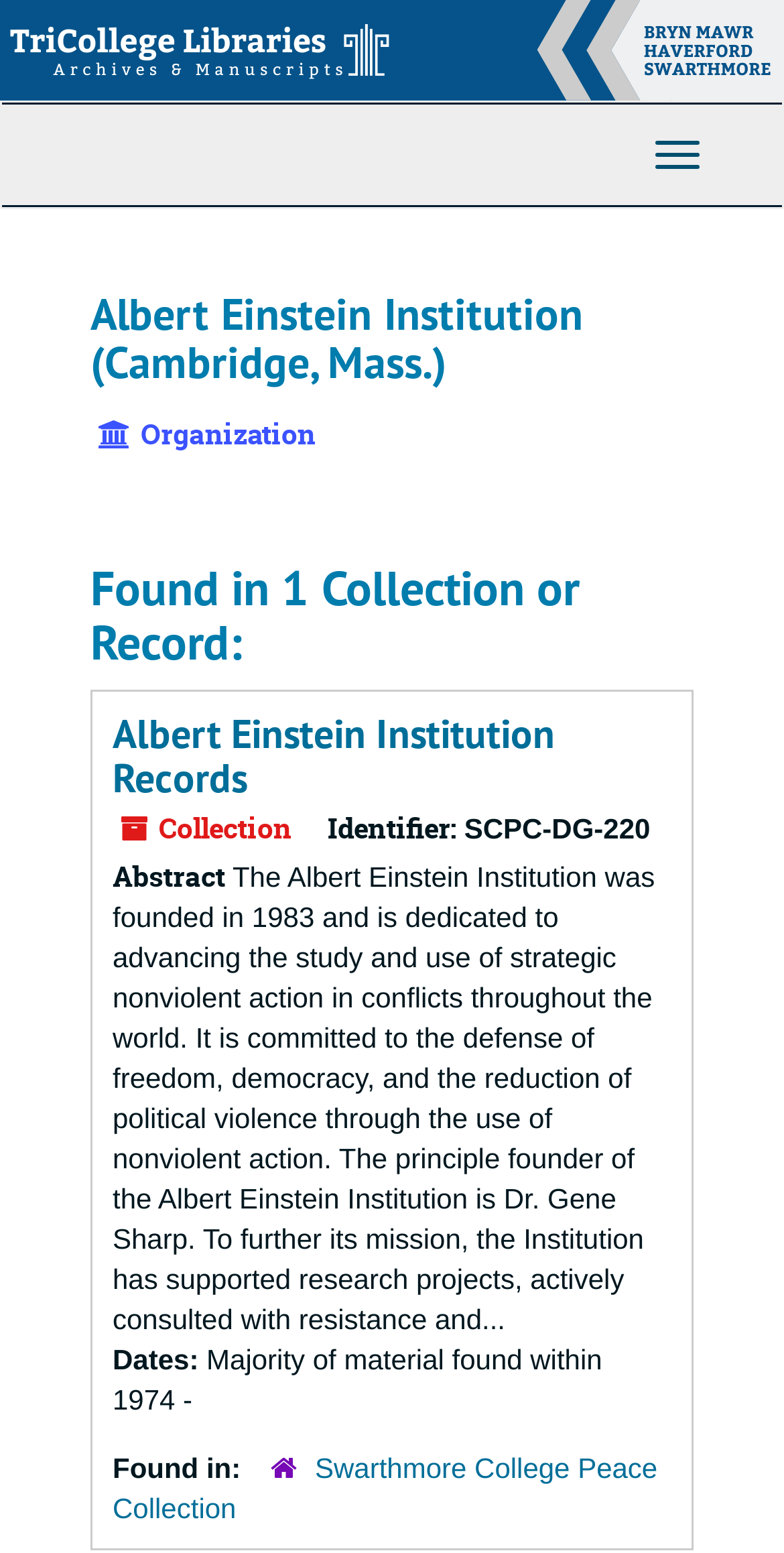Respond to the question below with a single word or phrase: What is the name of the institution?

Albert Einstein Institution